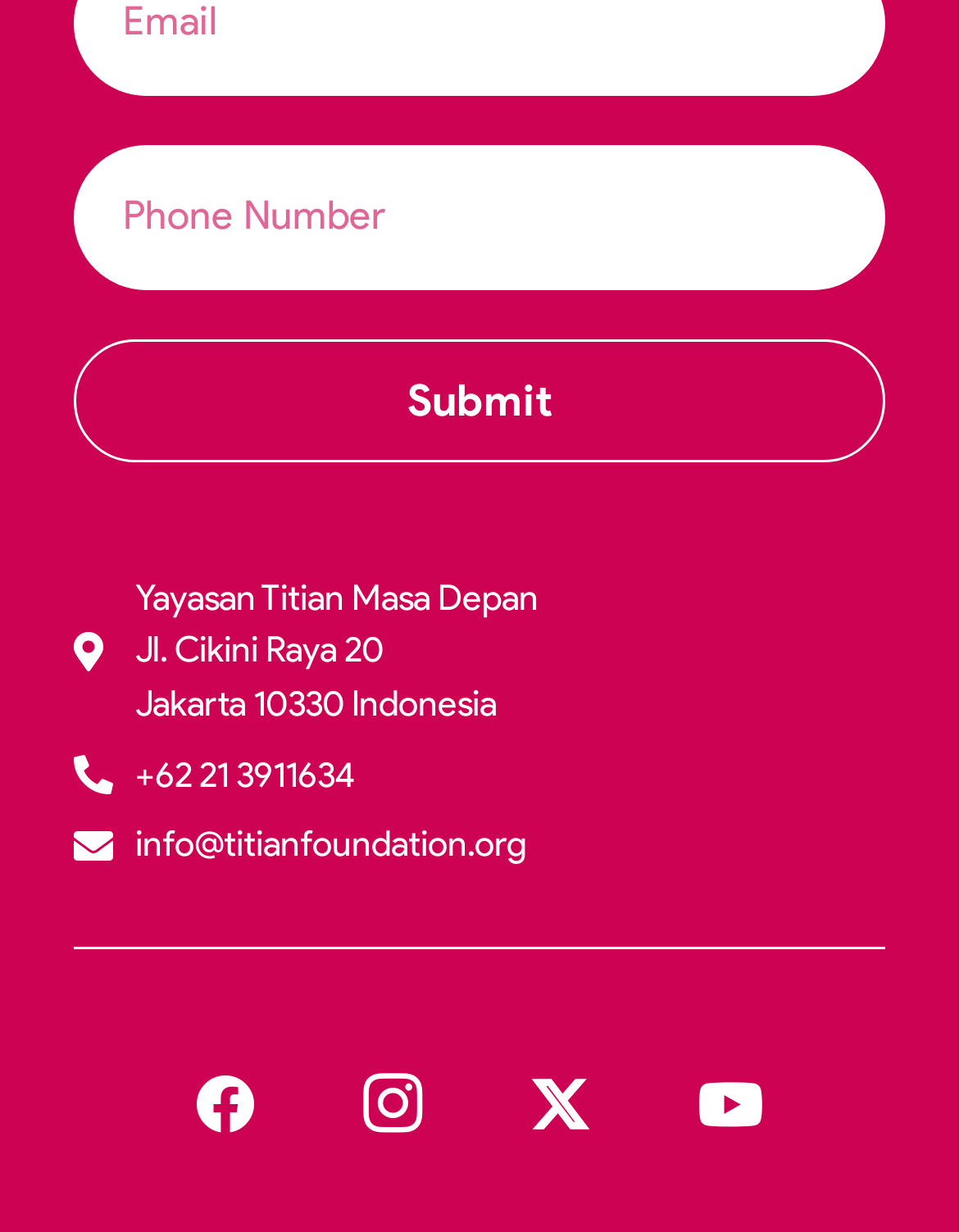Identify the bounding box for the UI element specified in this description: "aria-label="Instagram"". The coordinates must be four float numbers between 0 and 1, formatted as [left, top, right, bottom].

[0.378, 0.87, 0.44, 0.919]